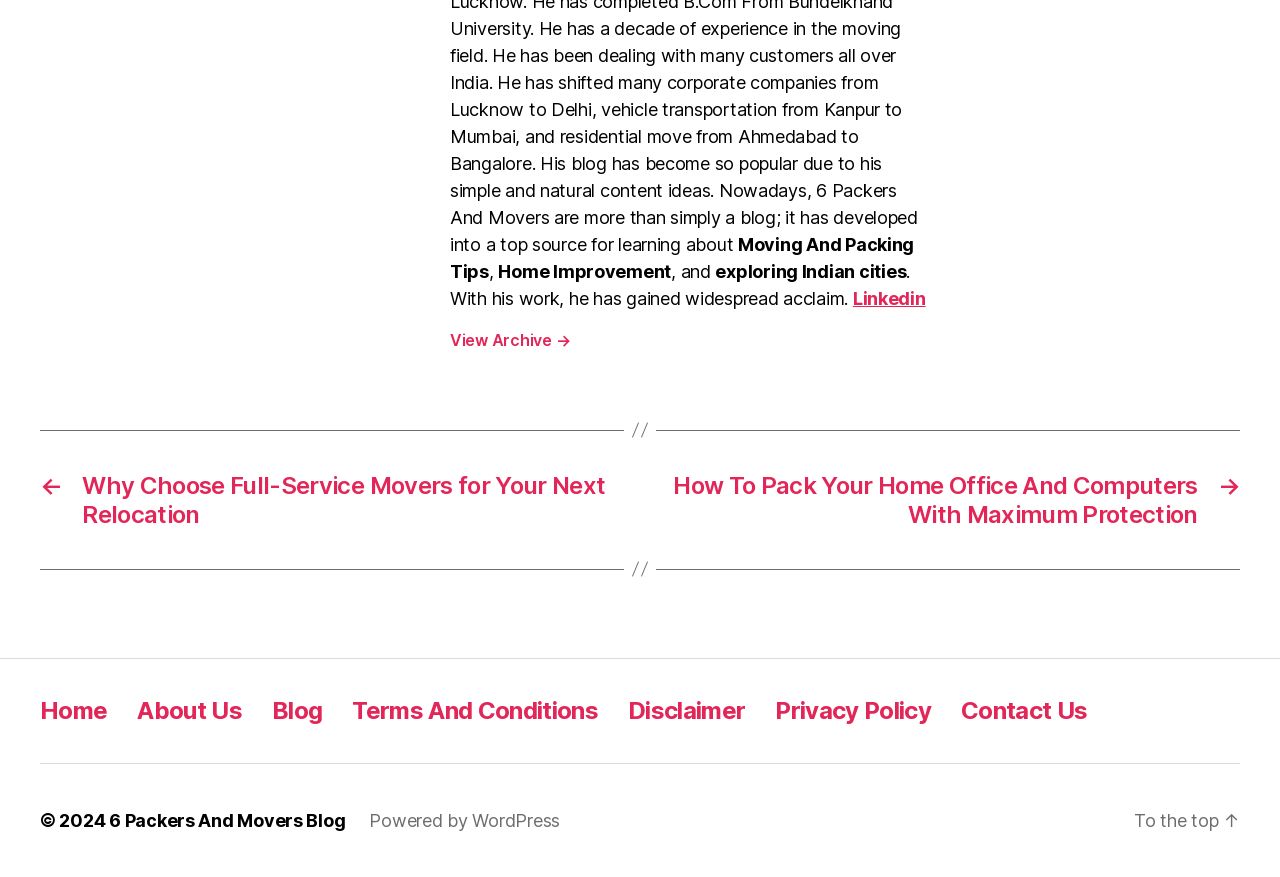Examine the image carefully and respond to the question with a detailed answer: 
What is the purpose of the 'To the top' link?

The purpose of the 'To the top' link can be determined by understanding its location and functionality, which is to allow users to quickly scroll to the top of the webpage when they are at the bottom.